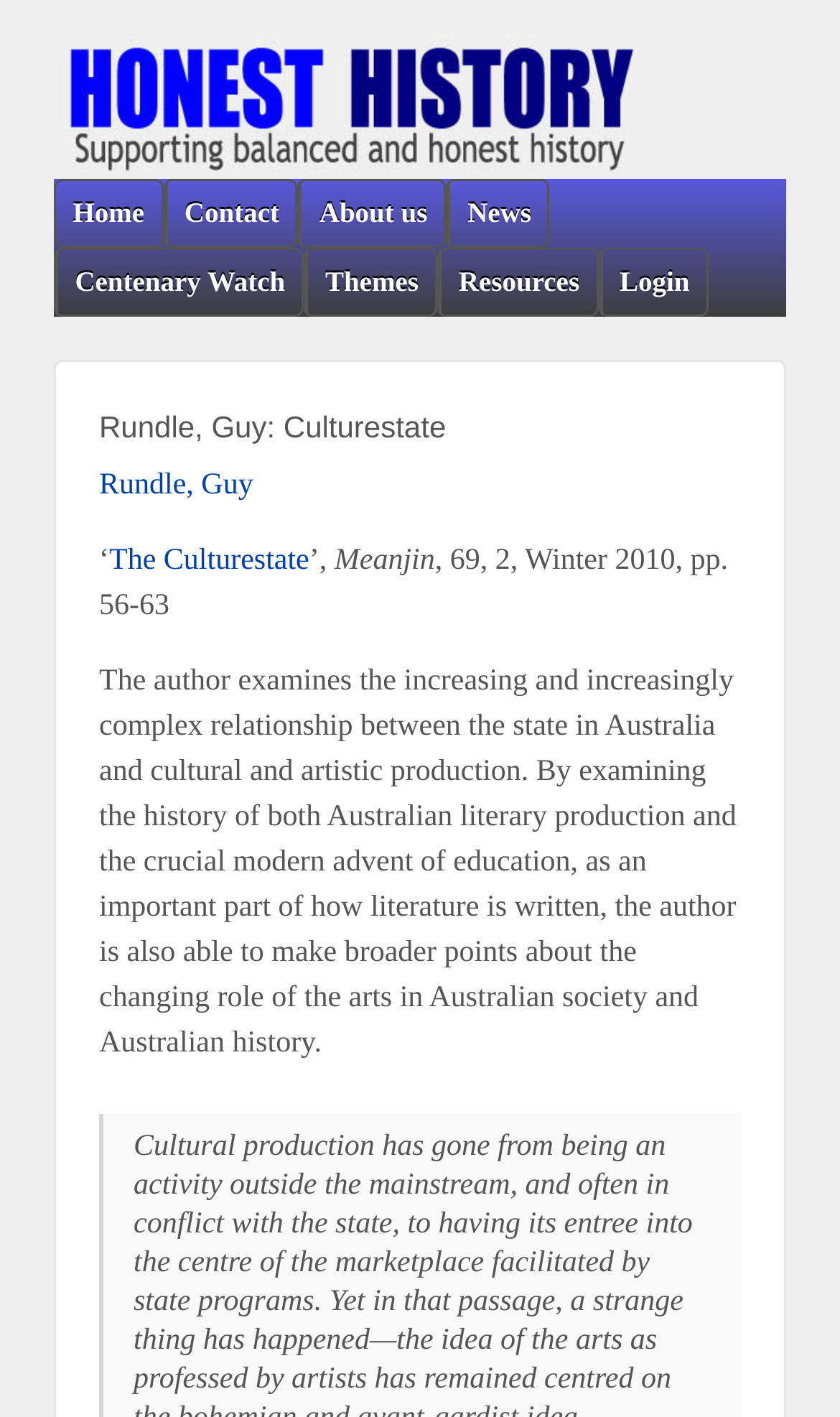Please find and report the bounding box coordinates of the element to click in order to perform the following action: "read about the author". The coordinates should be expressed as four float numbers between 0 and 1, in the format [left, top, right, bottom].

[0.118, 0.332, 0.301, 0.354]